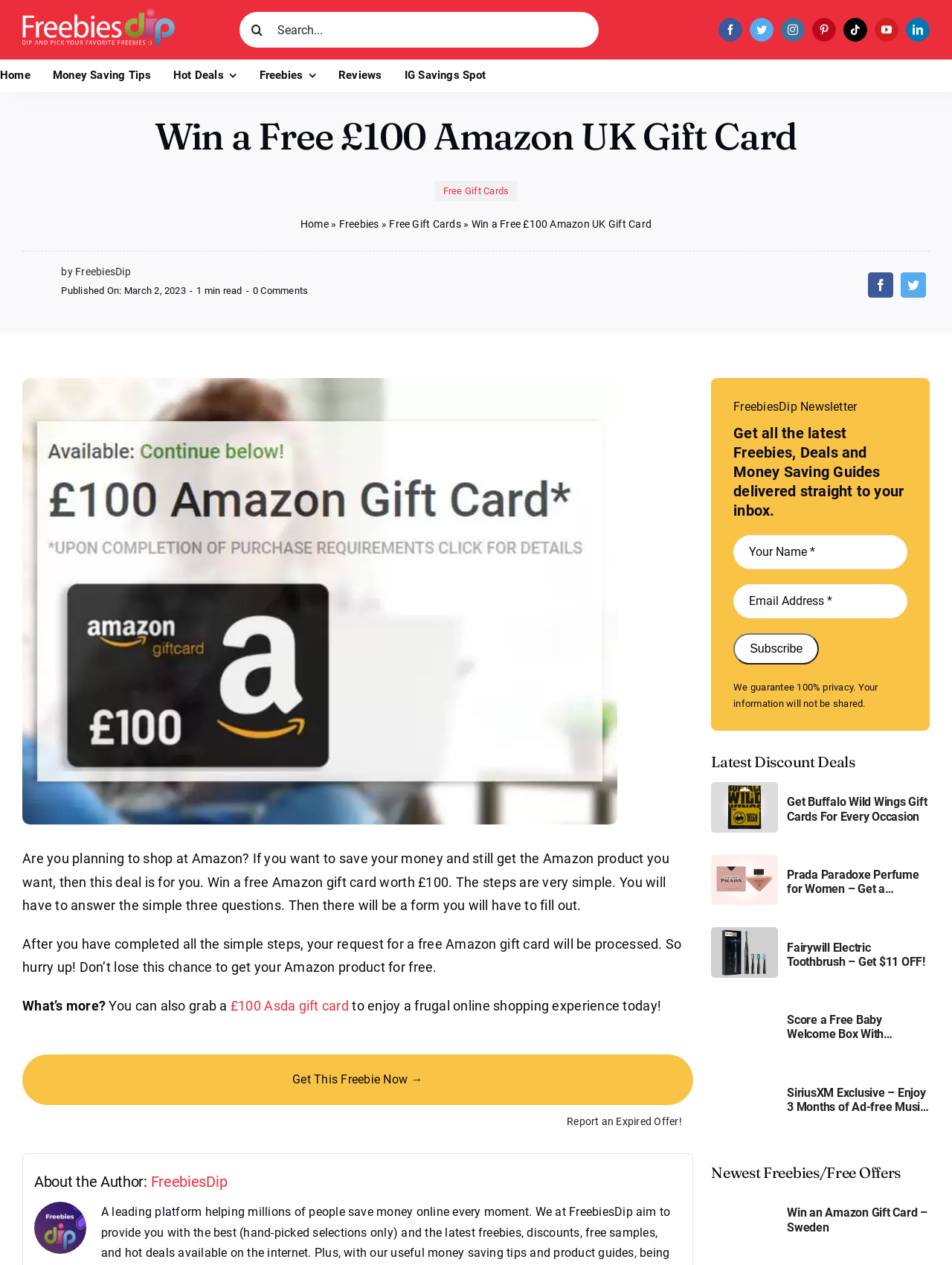Please provide the bounding box coordinates for the element that needs to be clicked to perform the instruction: "Get Buffalo Wild Wings gift cards". The coordinates must consist of four float numbers between 0 and 1, formatted as [left, top, right, bottom].

[0.747, 0.617, 0.817, 0.628]